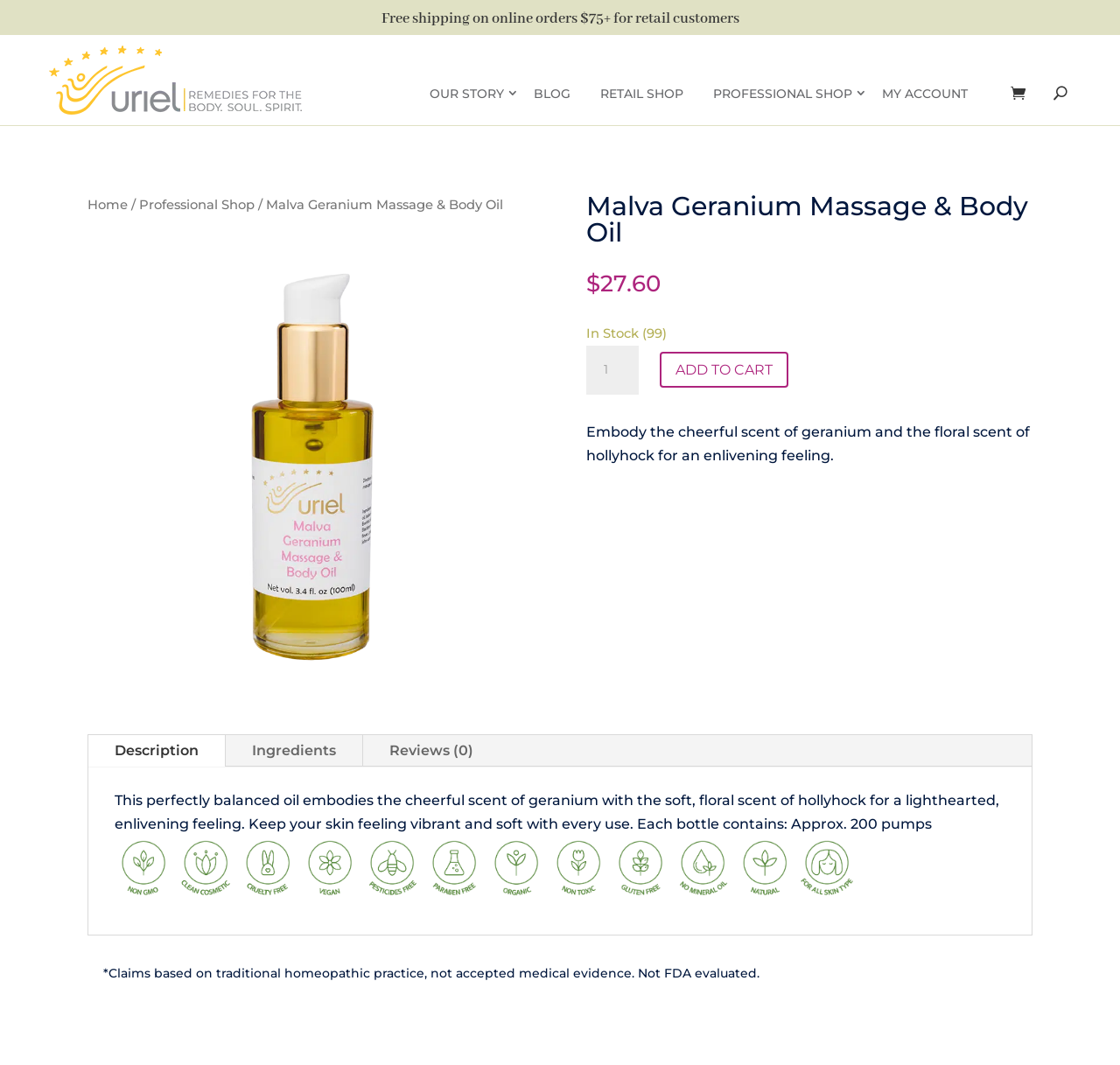Find the primary header on the webpage and provide its text.

Malva Geranium Massage & Body Oil